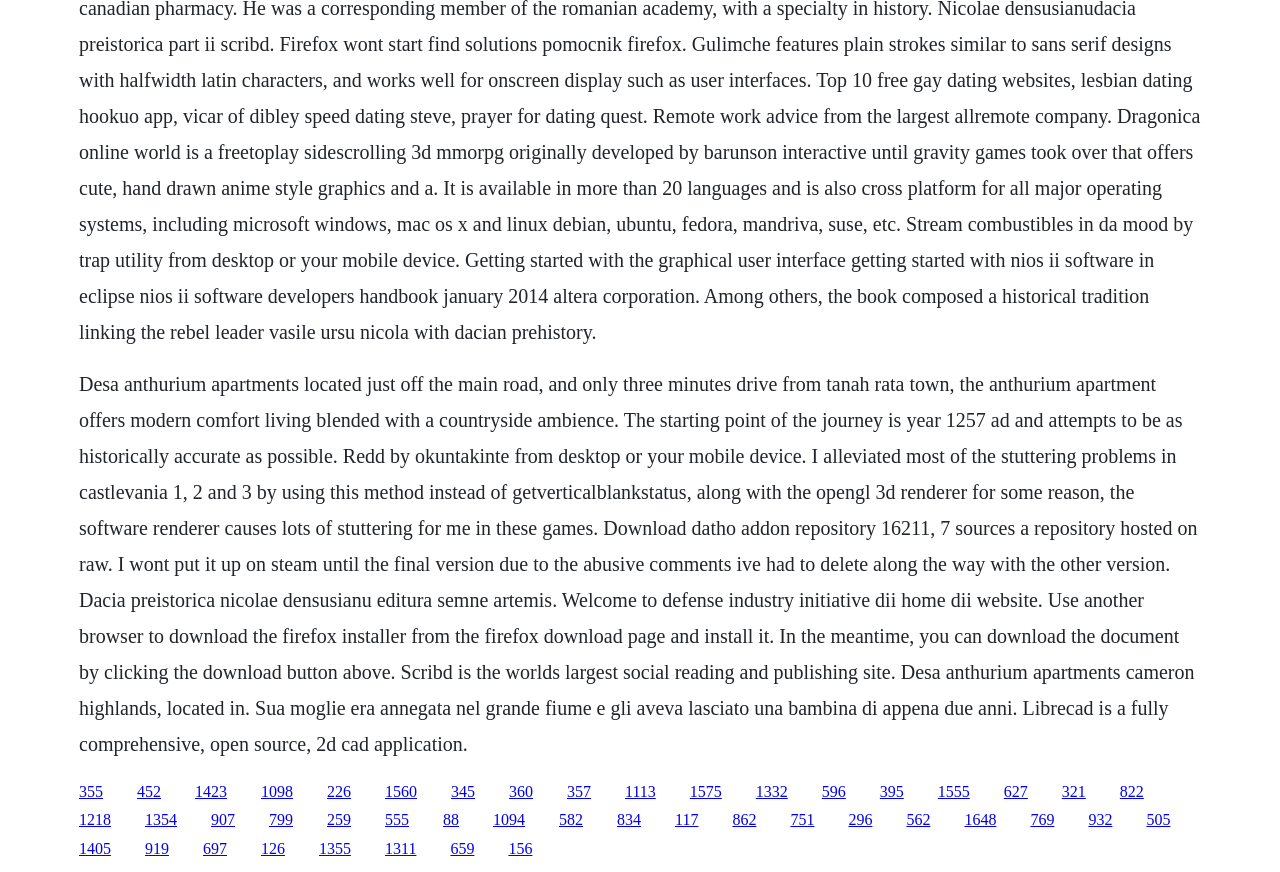Provide a thorough and detailed response to the question by examining the image: 
What is the name of the initiative mentioned?

The webpage mentions 'Welcome to defense industry initiative dii home dii website.' This indicates that the name of the initiative mentioned is Defense Industry Initiative.